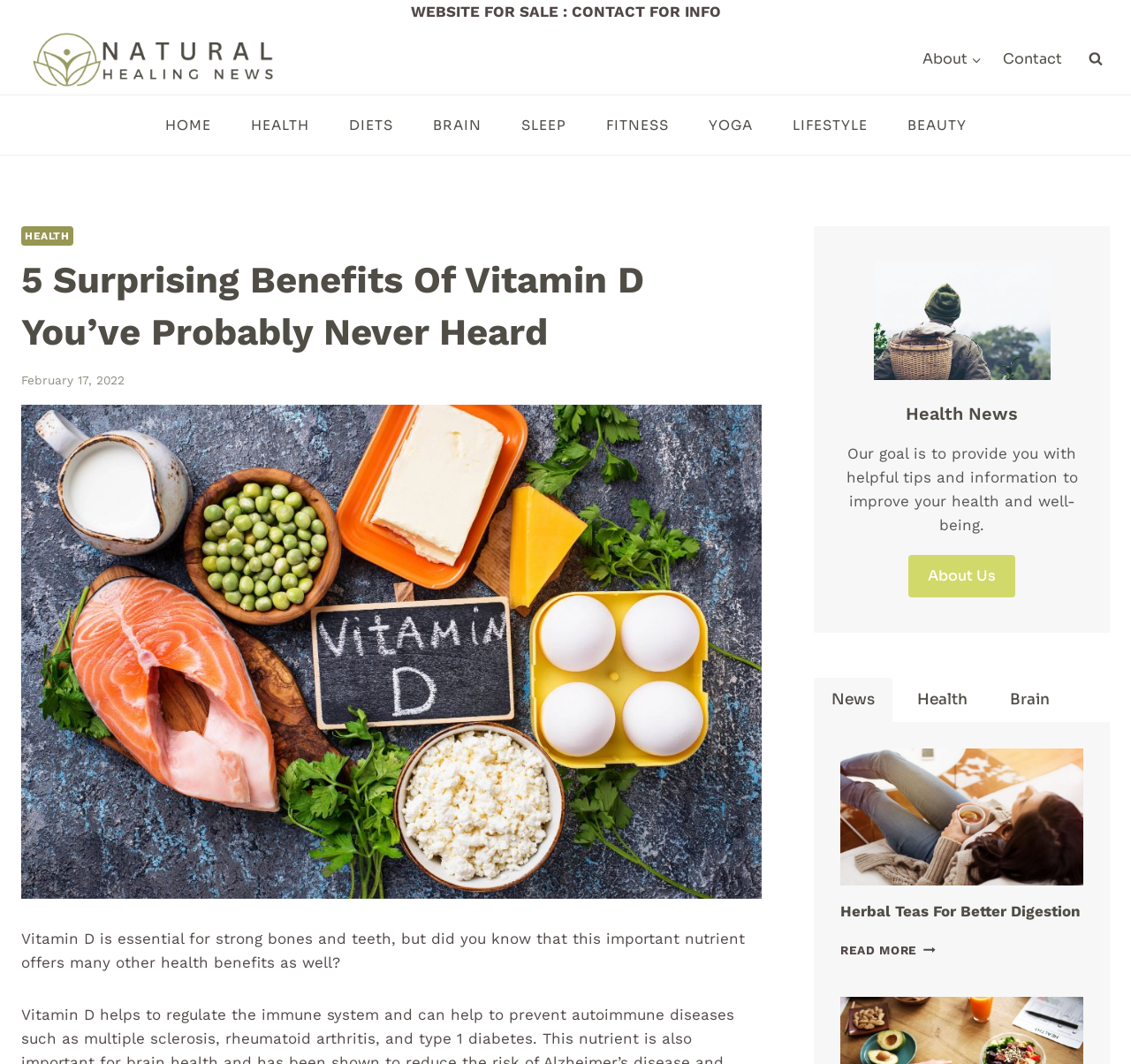Locate the bounding box coordinates of the element you need to click to accomplish the task described by this instruction: "Click on the 'About' link".

[0.806, 0.037, 0.877, 0.074]